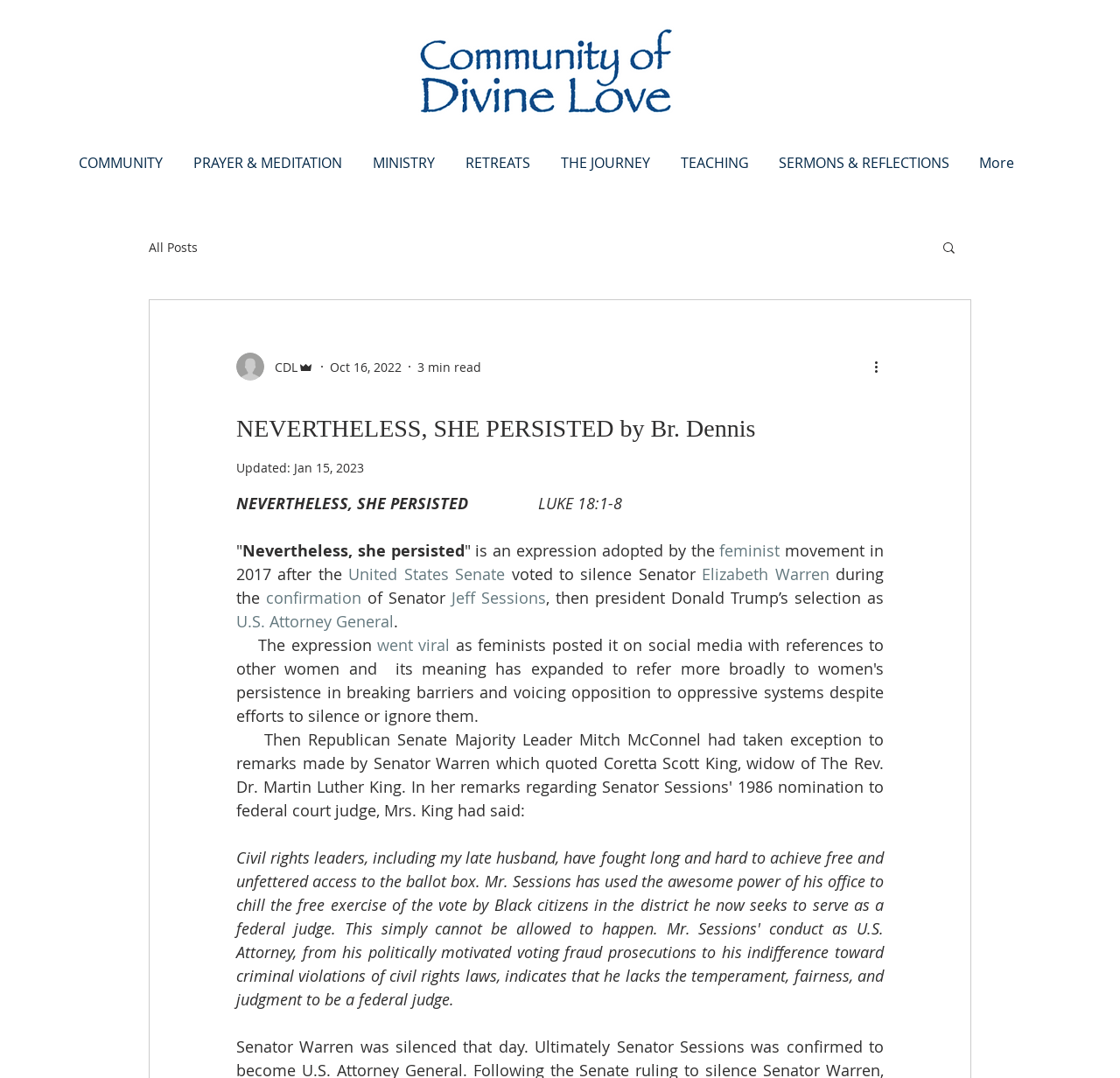Find the bounding box coordinates of the element's region that should be clicked in order to follow the given instruction: "Click the 'More actions' button". The coordinates should consist of four float numbers between 0 and 1, i.e., [left, top, right, bottom].

[0.778, 0.33, 0.797, 0.35]